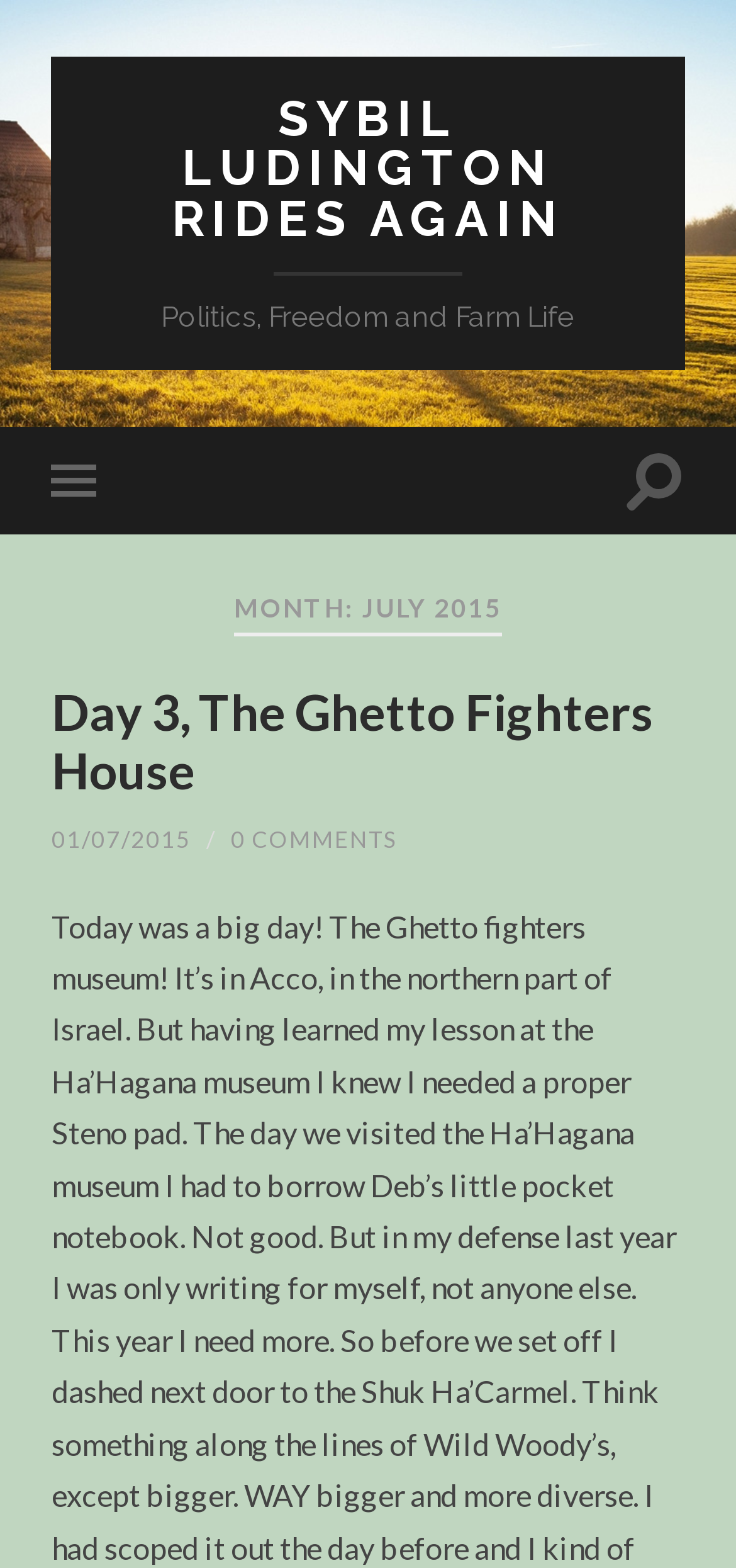Examine the screenshot and answer the question in as much detail as possible: What is the name of the article?

The name of the article can be found in the heading element with the text 'SYBIL LUDINGTON RIDES AGAIN' which is located at the top of the webpage.